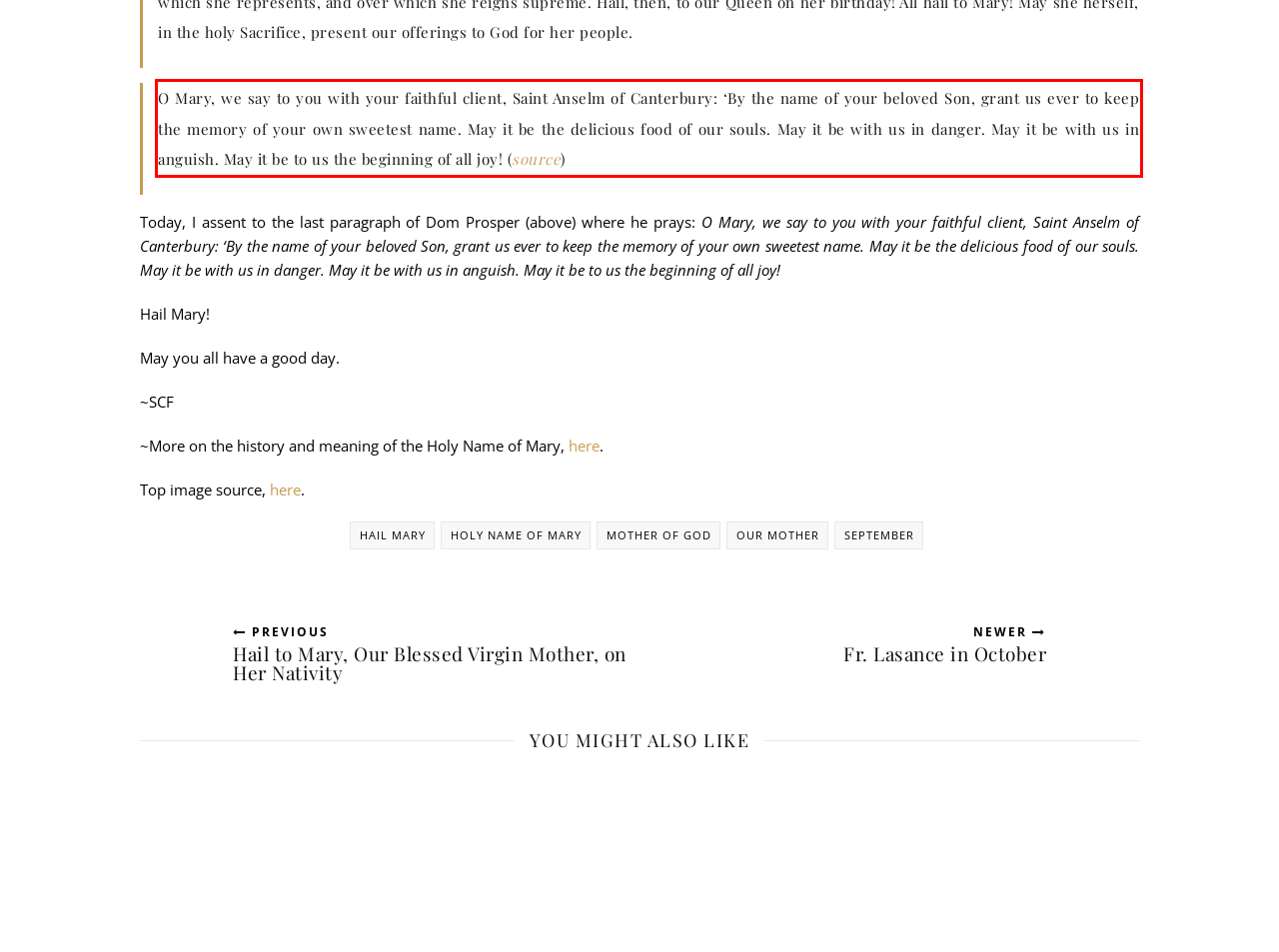Please analyze the screenshot of a webpage and extract the text content within the red bounding box using OCR.

O Mary, we say to you with your faithful client, Saint Anselm of Canterbury: ‘By the name of your beloved Son, grant us ever to keep the memory of your own sweetest name. May it be the delicious food of our souls. May it be with us in danger. May it be with us in anguish. May it be to us the beginning of all joy! (source)